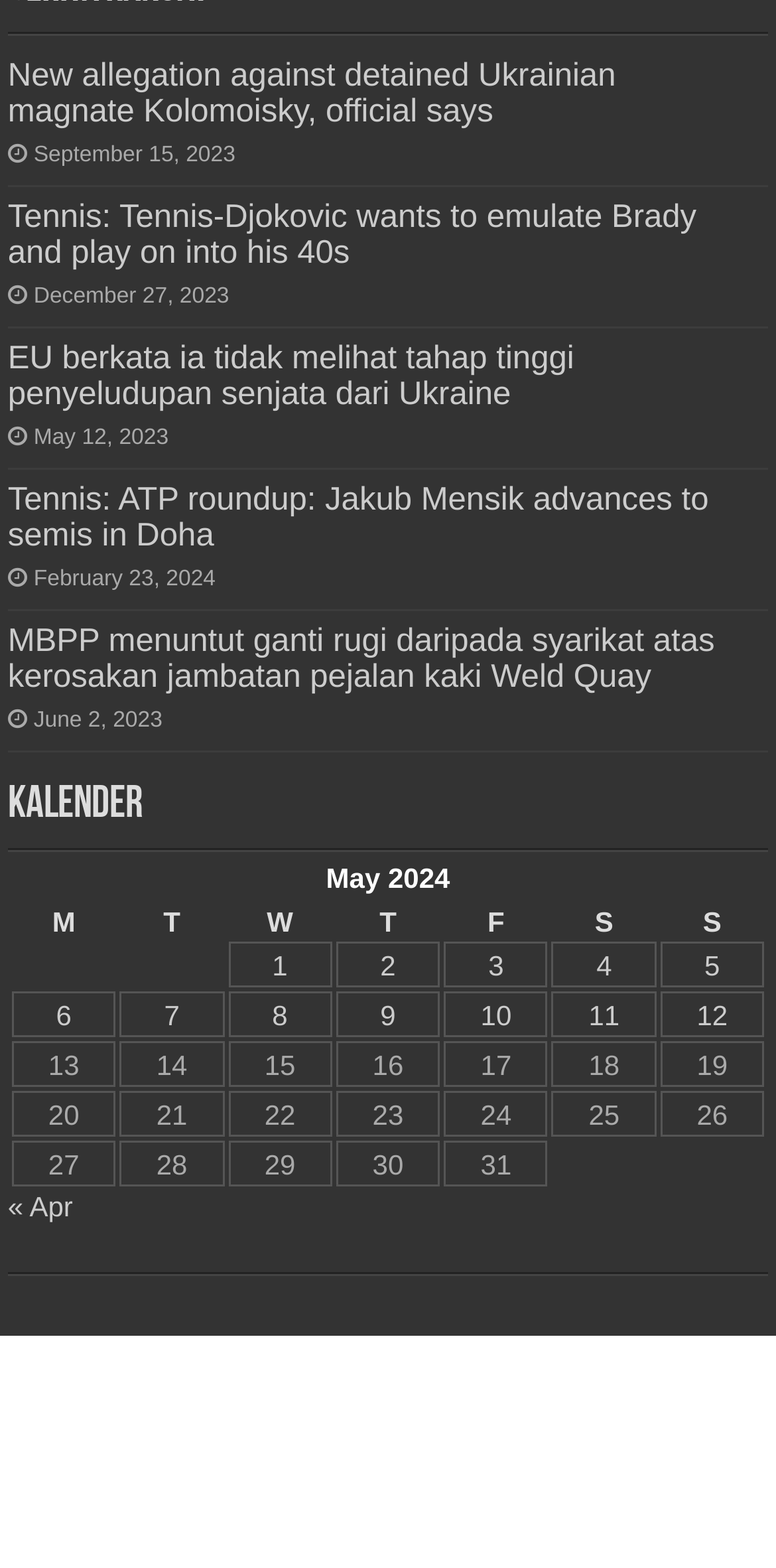What is the previous month in the calendar navigation?
Please elaborate on the answer to the question with detailed information.

I looked at the link element in the navigation section and found the text '« Apr', which indicates that the previous month is April.